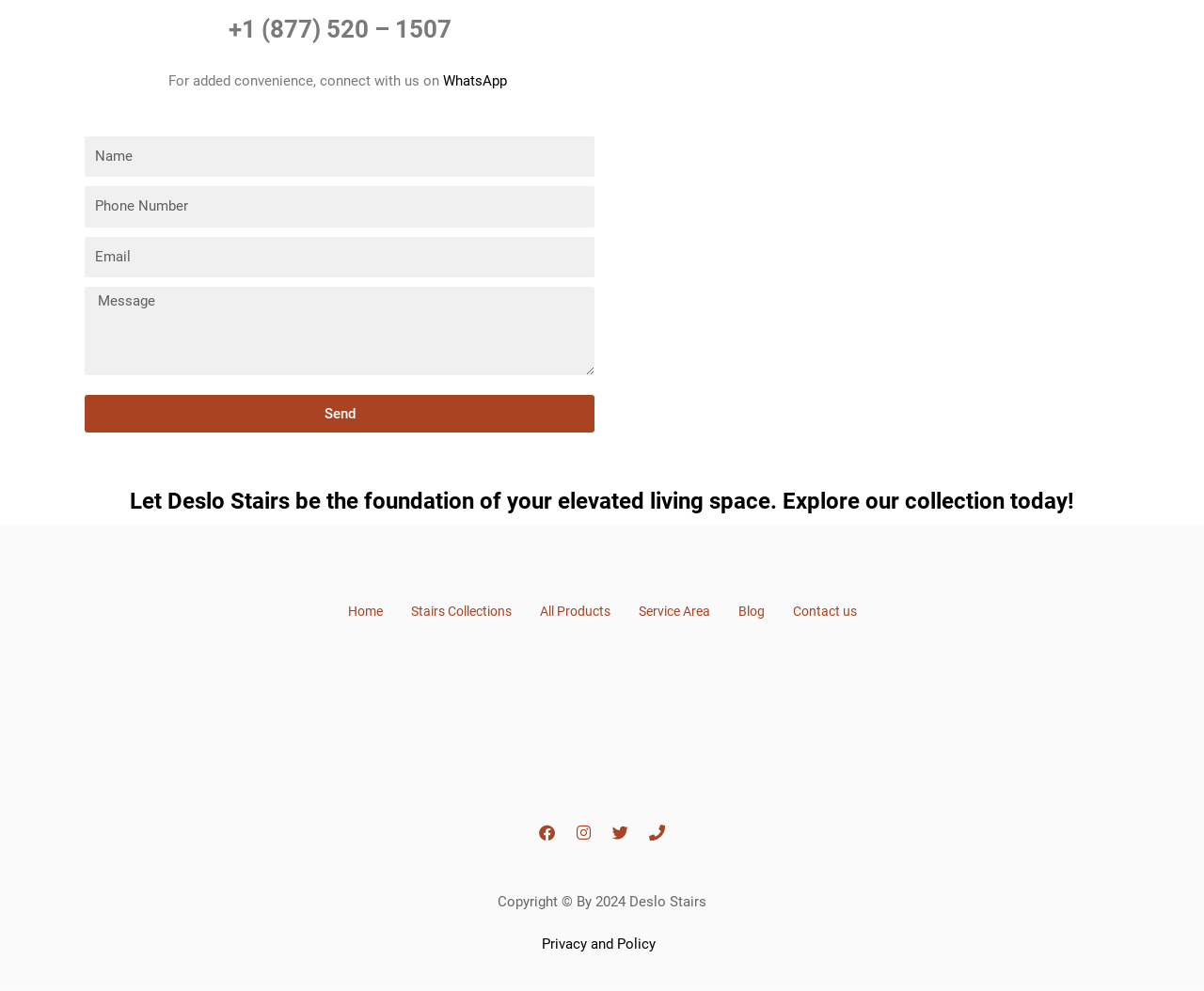Determine the bounding box coordinates for the UI element with the following description: "Service Area". The coordinates should be four float numbers between 0 and 1, represented as [left, top, right, bottom].

[0.518, 0.595, 0.601, 0.638]